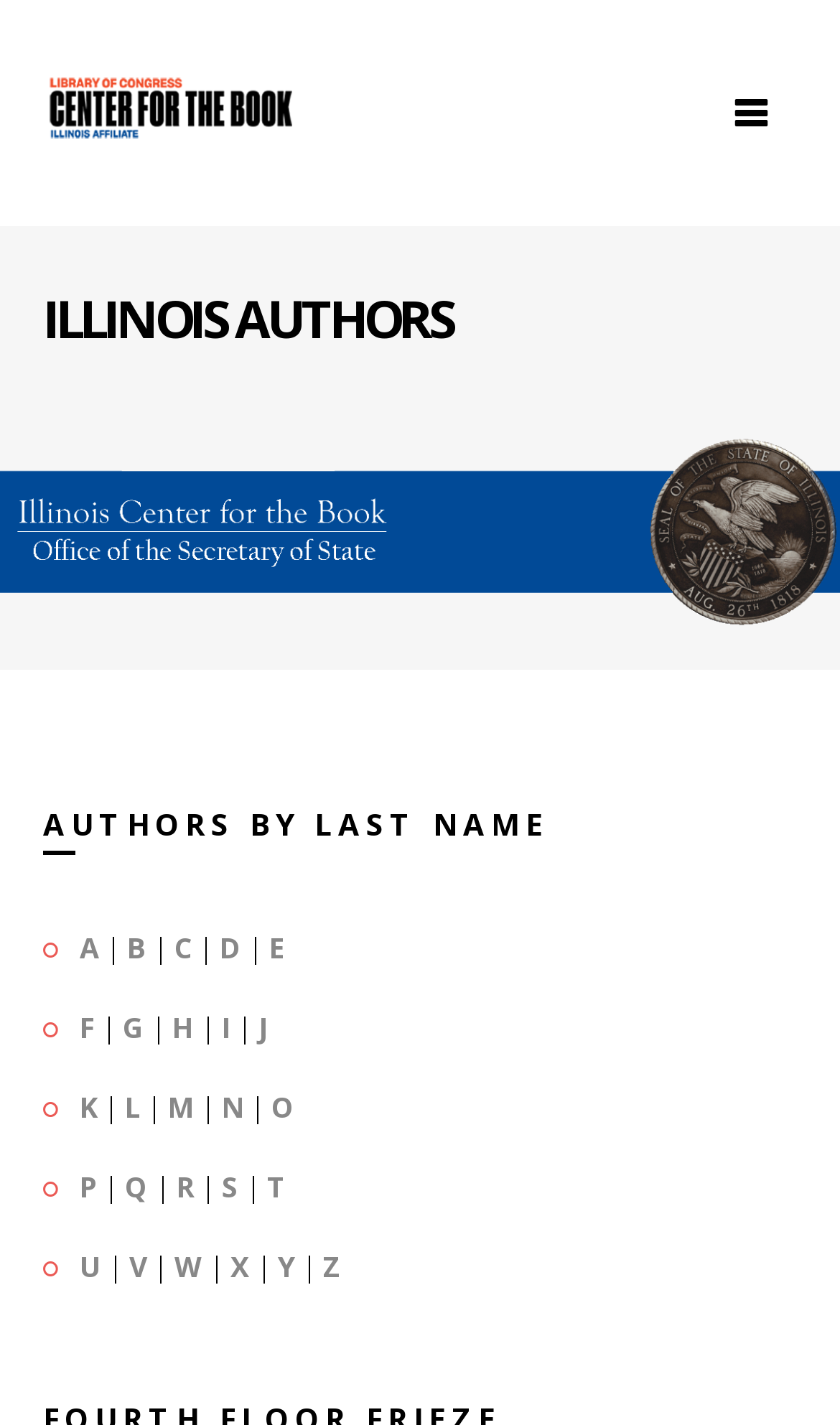Determine the bounding box coordinates of the region I should click to achieve the following instruction: "Click the link to authors starting with Z". Ensure the bounding box coordinates are four float numbers between 0 and 1, i.e., [left, top, right, bottom].

[0.385, 0.875, 0.408, 0.902]